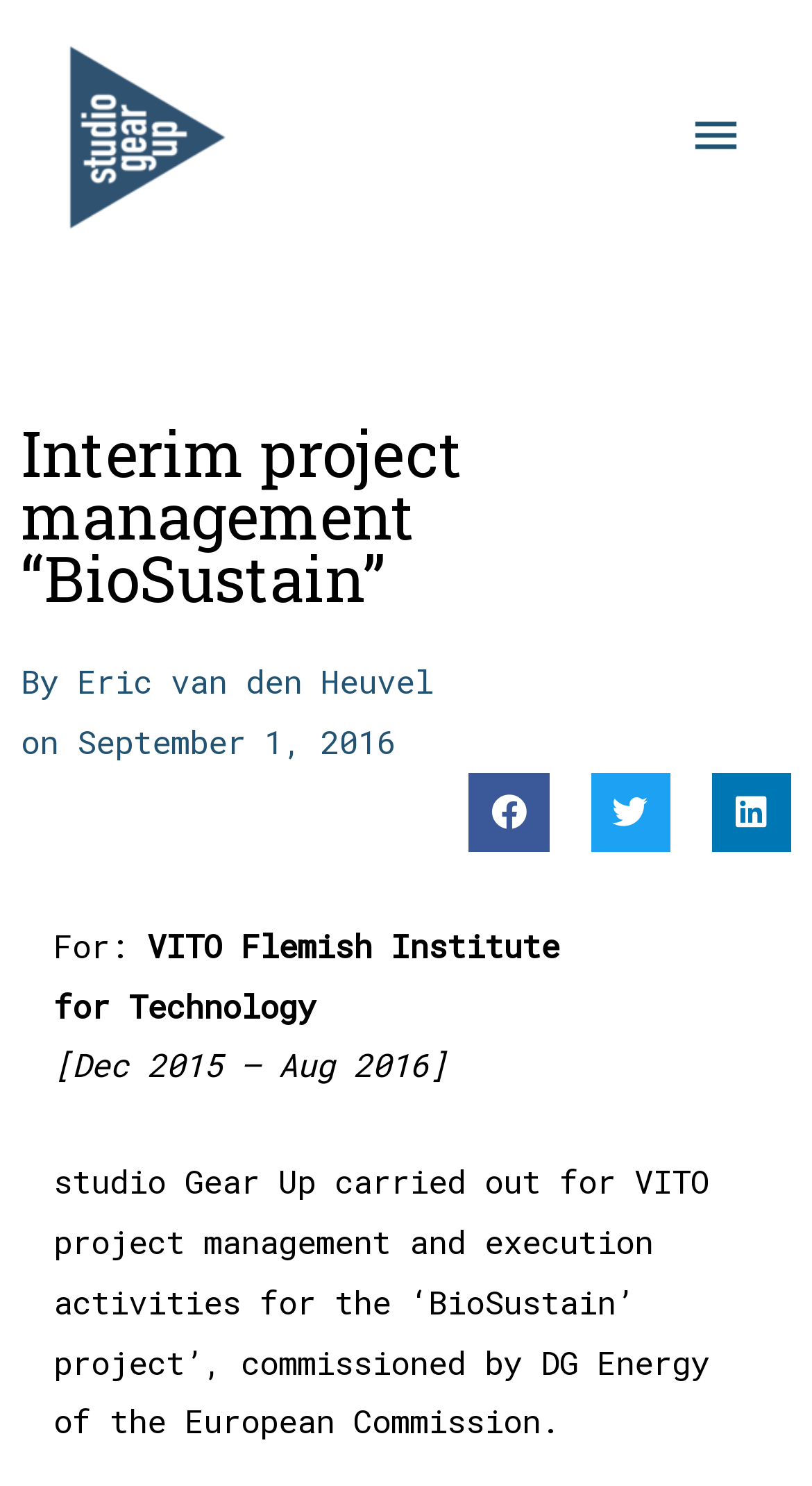Create an elaborate caption for the webpage.

The webpage appears to be a project description page, specifically for the "BioSustain" project managed by studio Gear Up for VITO Flemish Institute for Technology. 

At the top left, there is a logo of studio Gear Up, accompanied by a link with the same name. Below the logo, there is a main heading that reads "Interim project management “BioSustain”". 

On the top right, there is a main menu button with an icon, which is not expanded by default. 

Below the main heading, there are three links in a row, indicating the author "Eric van den Heuvel" and the date "September 1, 2016". 

Next to these links, there are three social media sharing buttons for Facebook, Twitter, and LinkedIn, aligned horizontally. 

The main content of the page is a paragraph of text, which is divided into several static text elements. The text starts with "For: VITO Flemish Institute for Technology" and continues to describe the project, mentioning the duration "Dec 2015 – Aug 2016" and the activities carried out by studio Gear Up for the project.